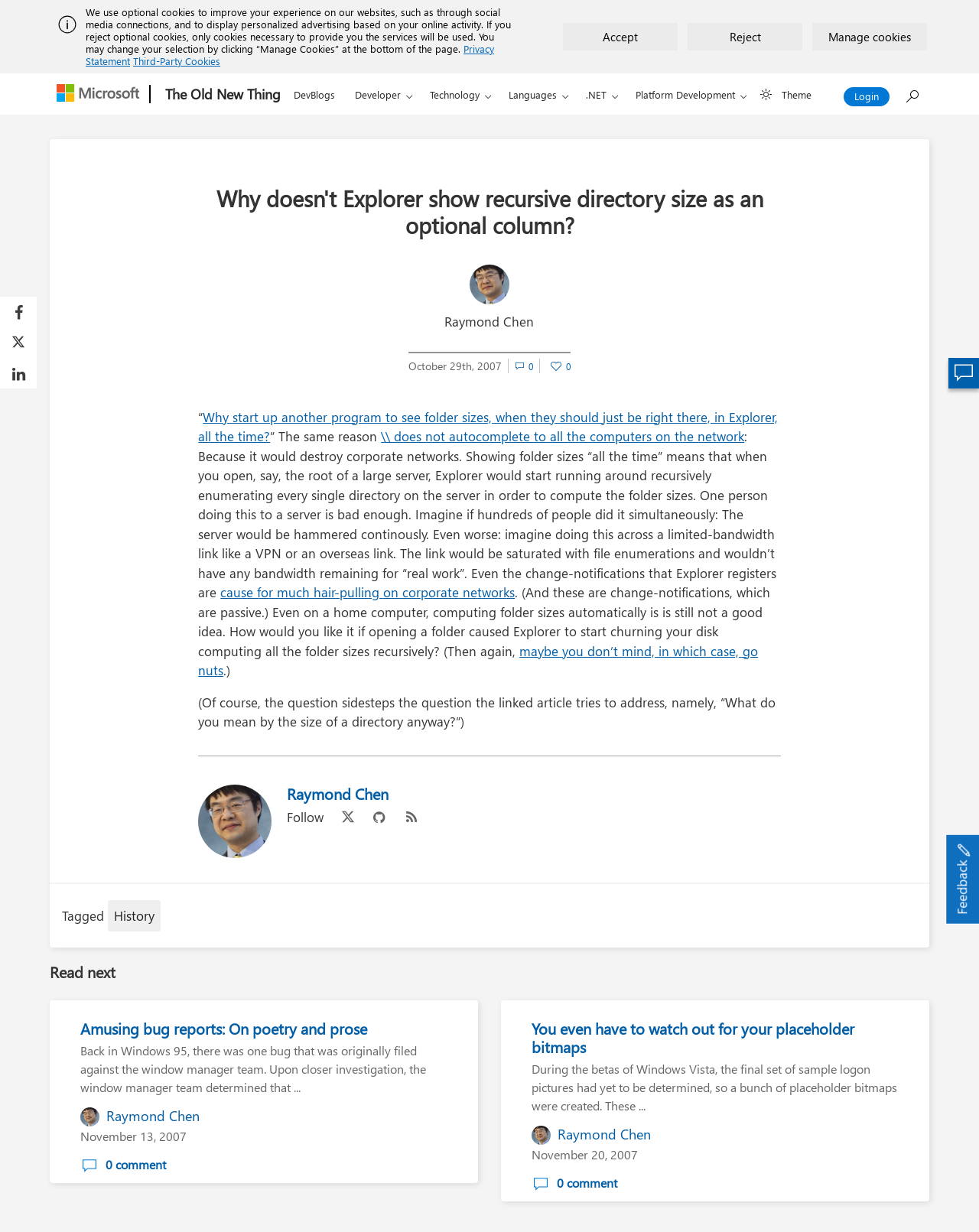Provide a one-word or one-phrase answer to the question:
How many social media sharing options are available?

3